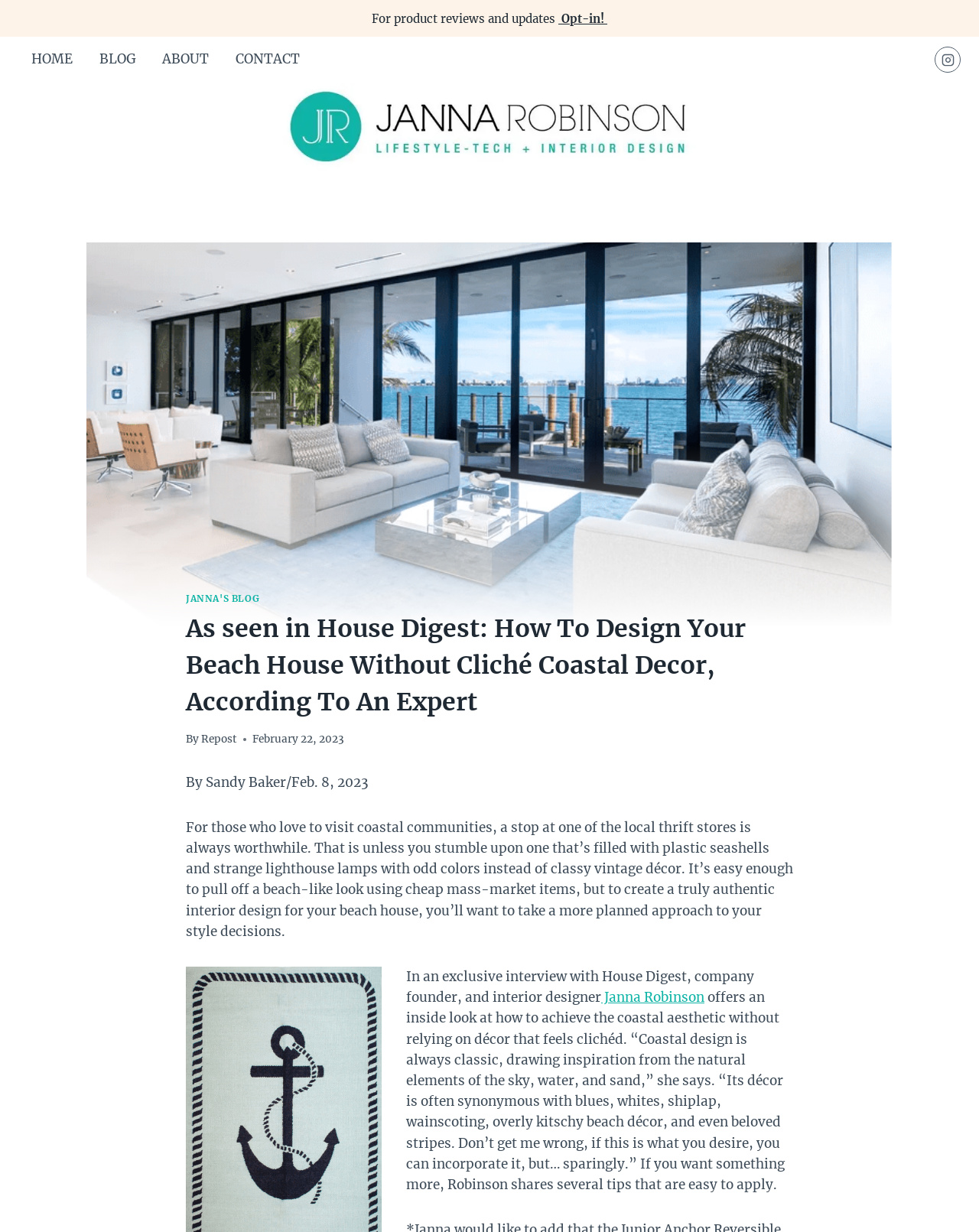What is the date of the article?
Refer to the screenshot and deliver a thorough answer to the question presented.

The date of the article is mentioned at the top of the page, below the title. It is displayed in the format 'Month Day, Year', which in this case is February 22, 2023.